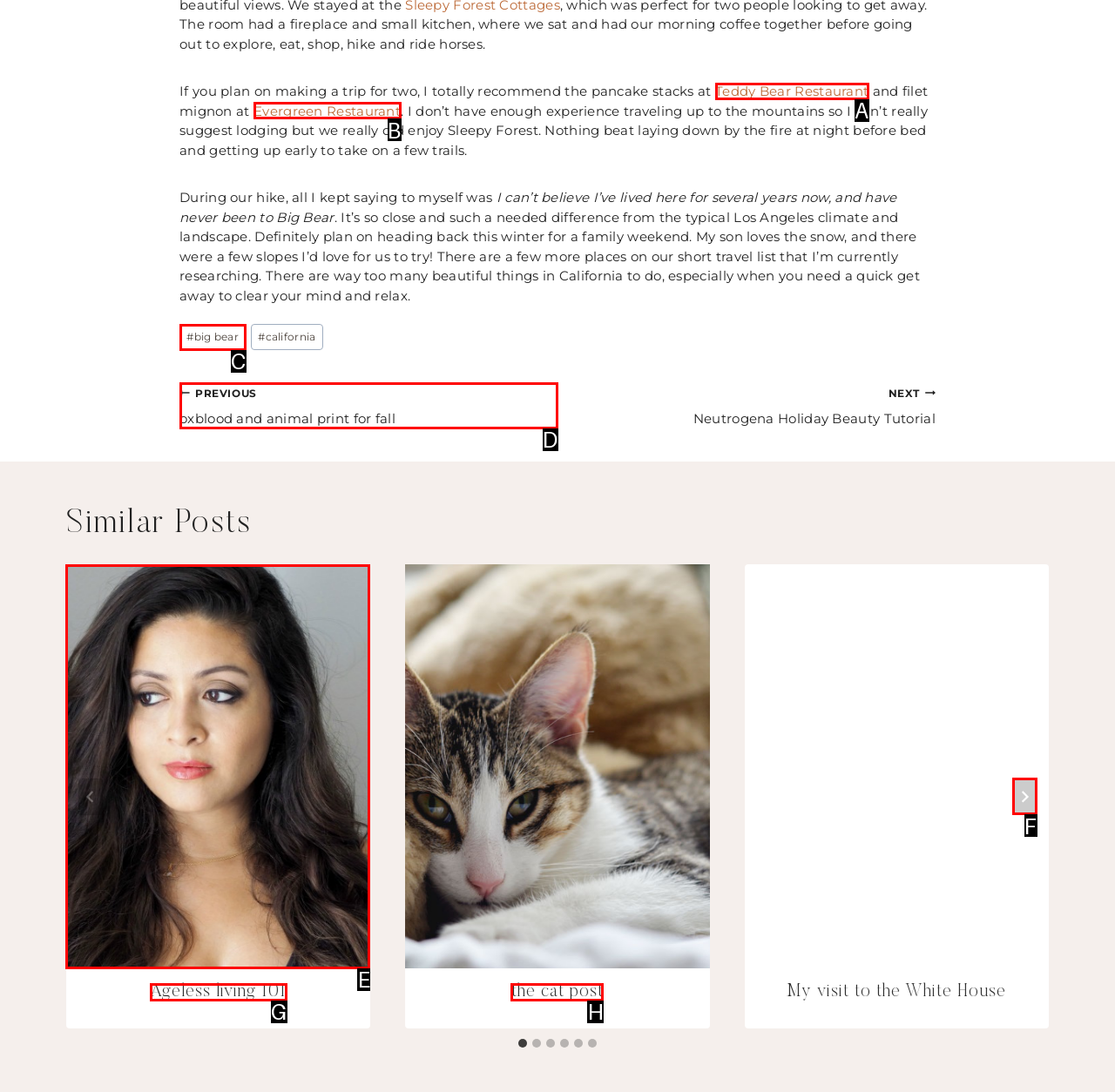Select the appropriate HTML element that needs to be clicked to execute the following task: Click on the link to Ageless living 101. Respond with the letter of the option.

E